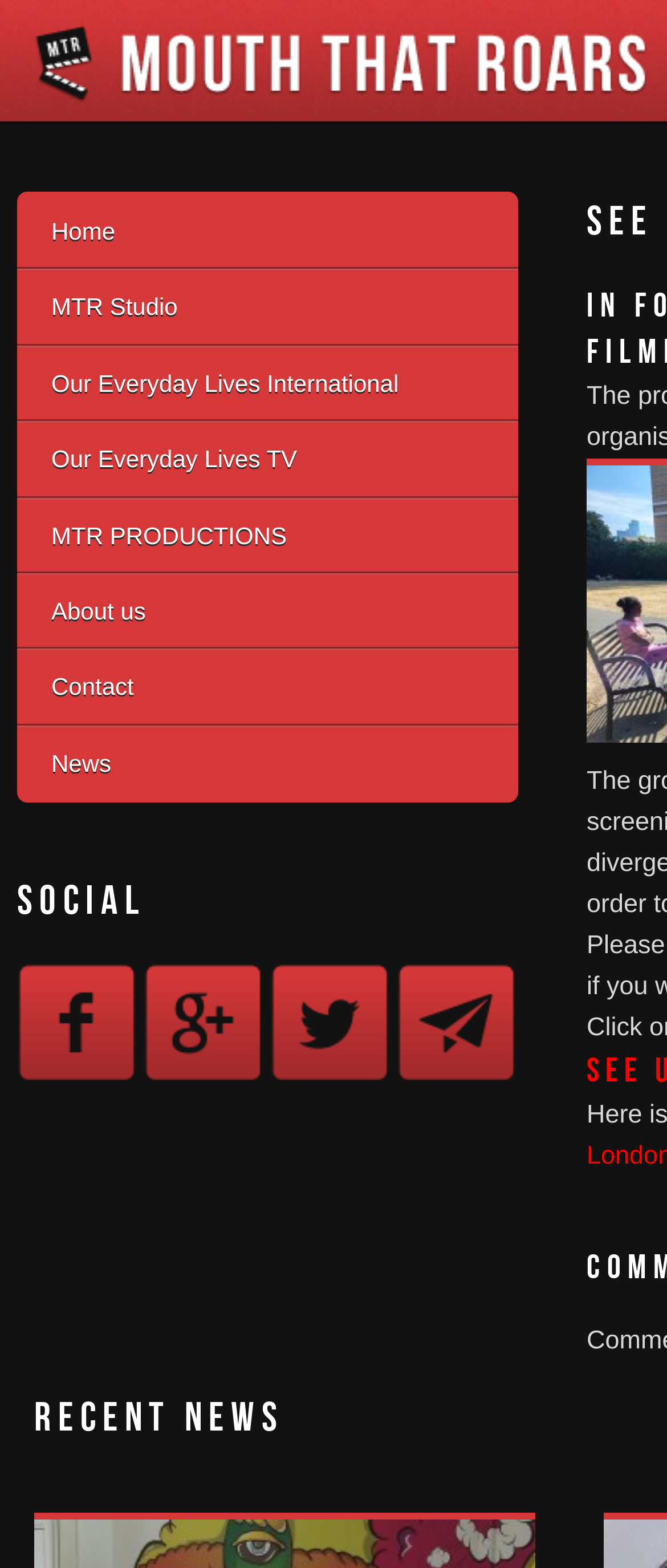Generate a thorough description of the webpage.

The webpage is divided into two main sections. At the top, there is a navigation menu with 8 links, including "Home", "MTR Studio", "Our Everyday Lives International", "Our Everyday Lives TV", "MTR PRODUCTIONS", "About us", "Contact", and "News". These links are aligned horizontally and take up most of the top section of the page.

Below the navigation menu, there is a section labeled "Social" with 4 social media links, each represented by an icon. These icons are arranged horizontally and are positioned in the middle of the page.

There is no prominent header or title on the page, but the meta description "See Us! Hear Us! Be the Change Campaign" suggests that the page may be related to a campaign or movement.